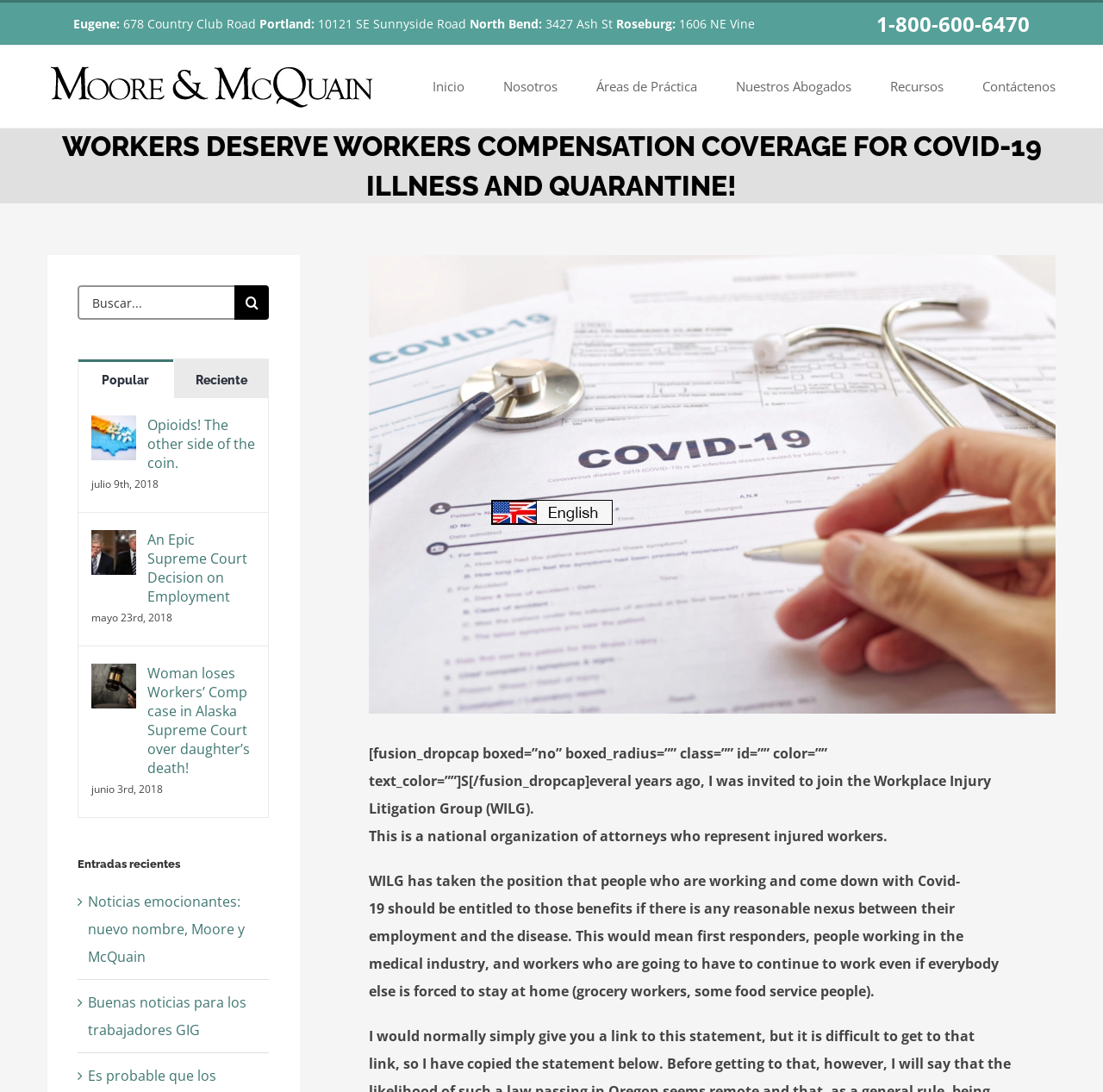Specify the bounding box coordinates of the element's region that should be clicked to achieve the following instruction: "Click the 'Inicio' link". The bounding box coordinates consist of four float numbers between 0 and 1, in the format [left, top, right, bottom].

[0.392, 0.042, 0.421, 0.114]